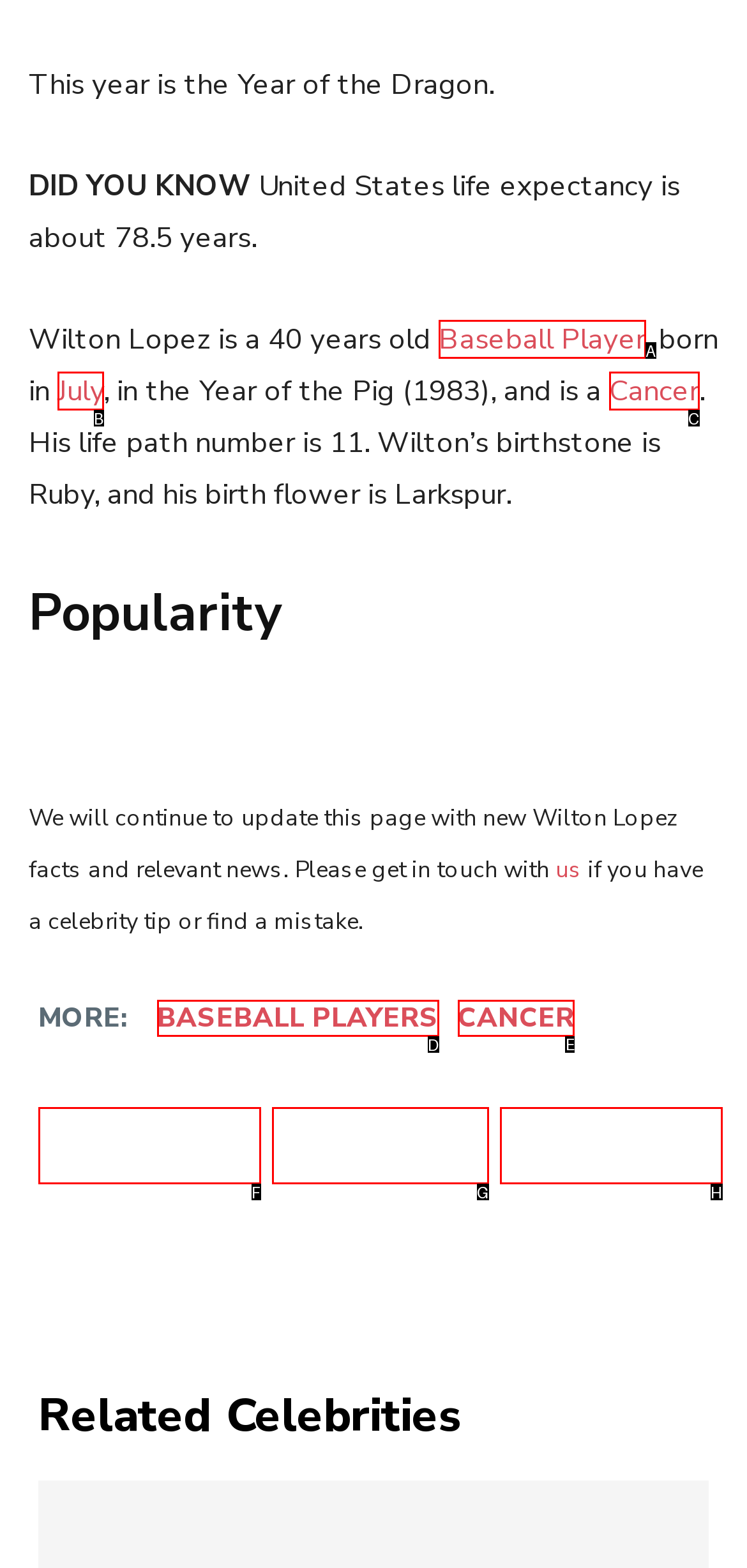Identify the correct UI element to click for this instruction: explore celebrities with Cancer zodiac sign
Respond with the appropriate option's letter from the provided choices directly.

E